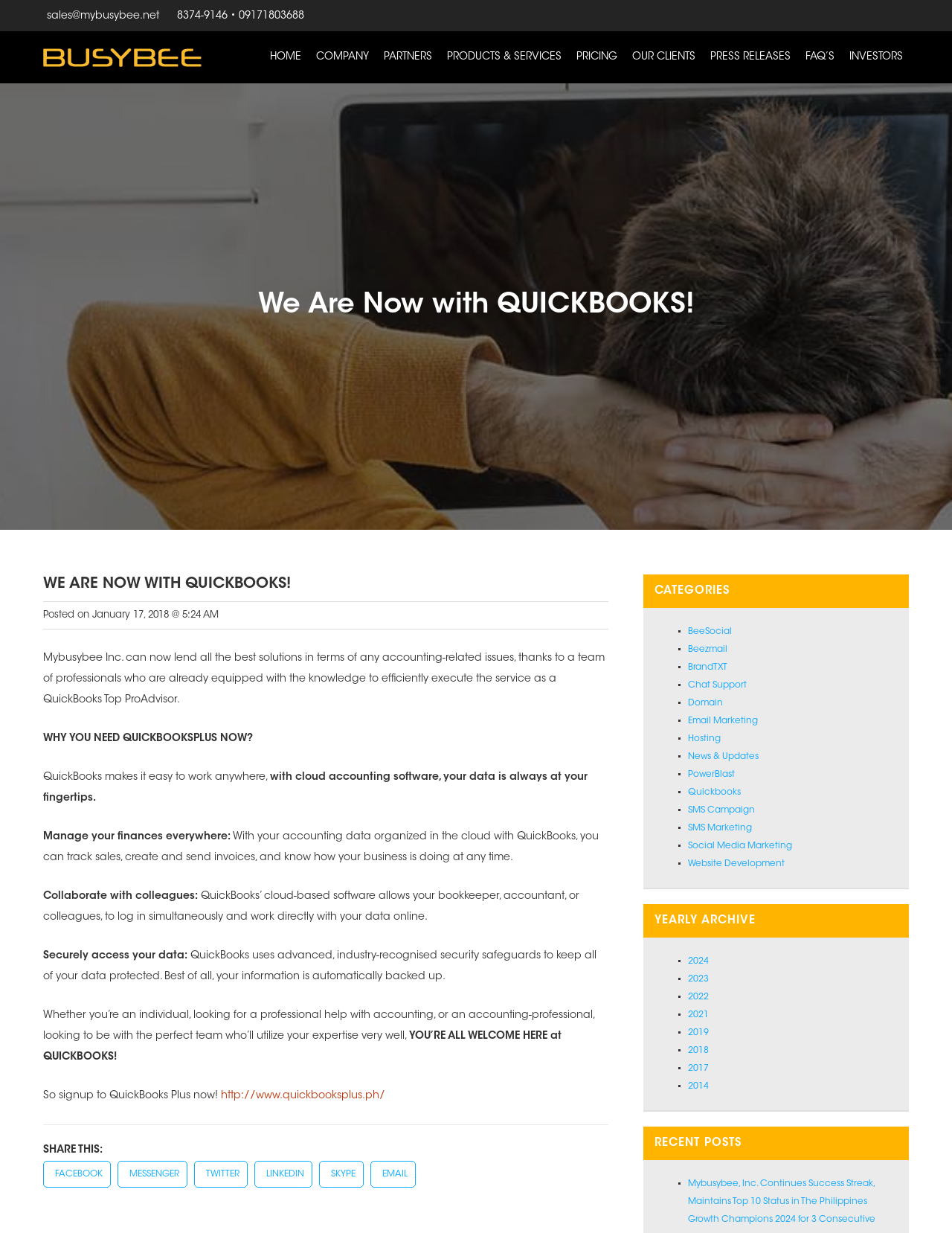Identify the bounding box coordinates for the UI element described as follows: "Viber Business Messaging". Ensure the coordinates are four float numbers between 0 and 1, formatted as [left, top, right, bottom].

[0.463, 0.117, 0.659, 0.142]